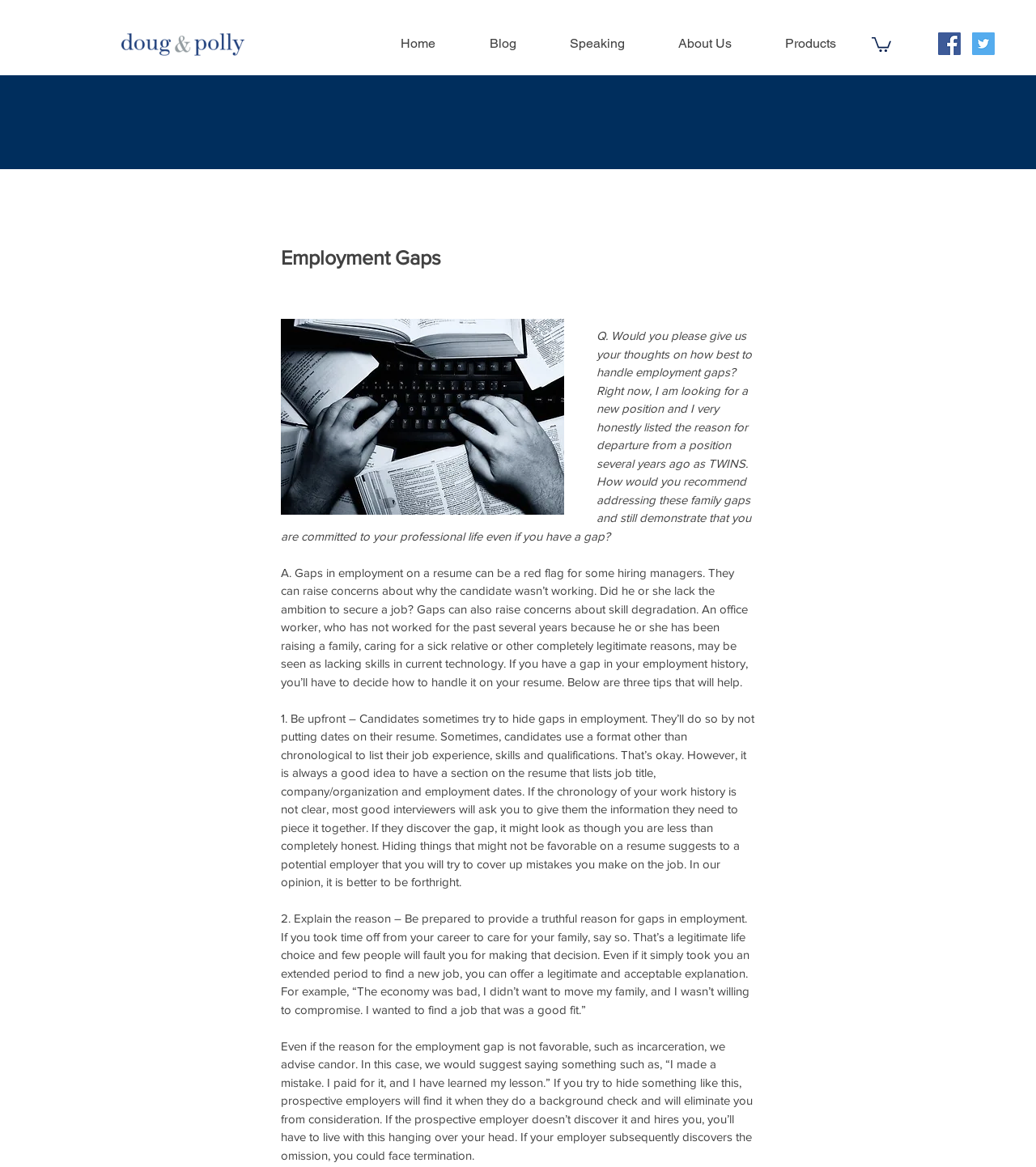How many tips are provided to handle employment gaps?
Give a detailed and exhaustive answer to the question.

The webpage provides three tips to handle employment gaps on a resume. The tips are: being upfront about the gap, explaining the reason for the gap, and being prepared to provide a truthful reason for the gap.